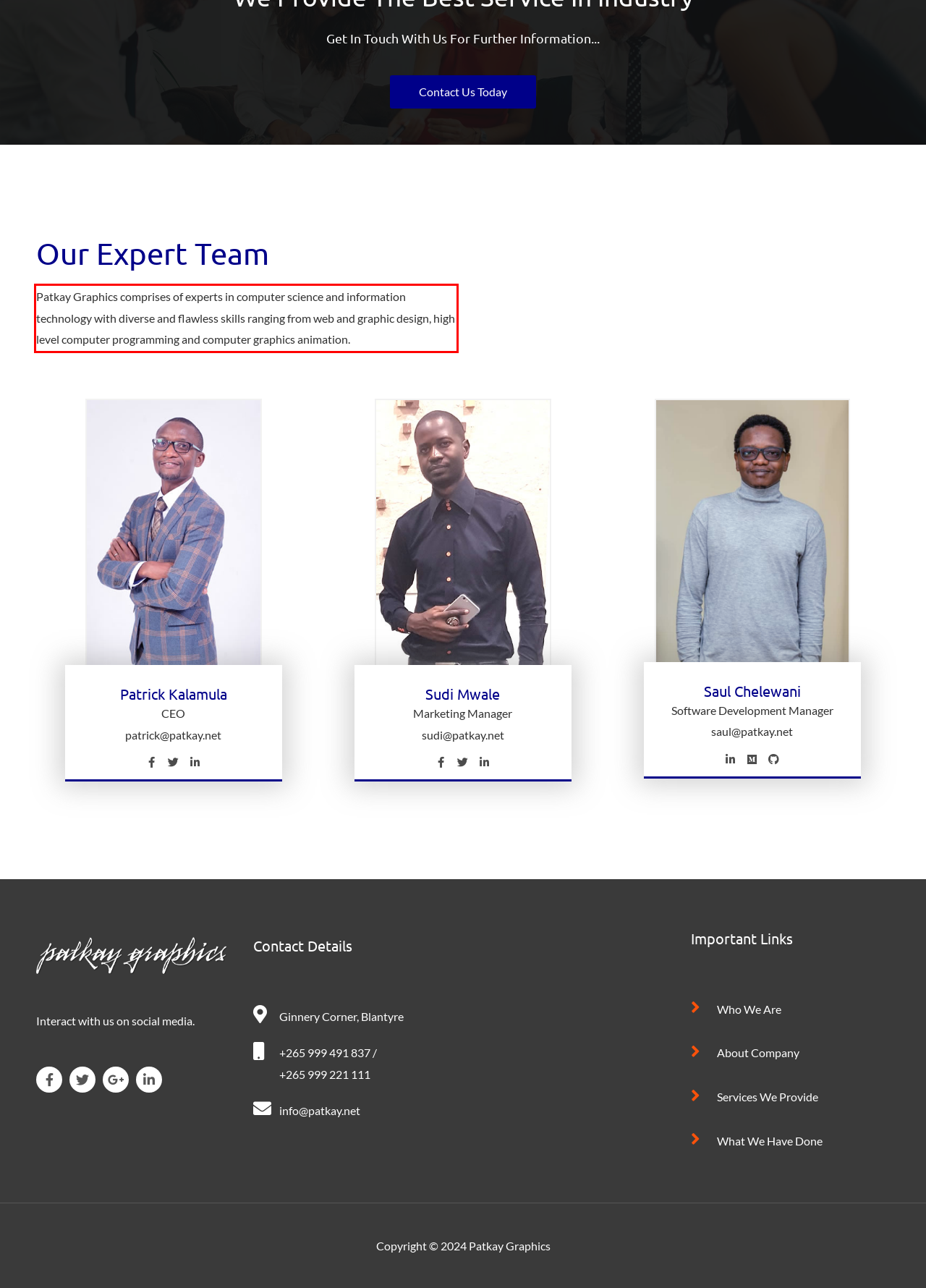Examine the webpage screenshot, find the red bounding box, and extract the text content within this marked area.

Patkay Graphics comprises of experts in computer science and information technology with diverse and flawless skills ranging from web and graphic design, high level computer programming and computer graphics animation.